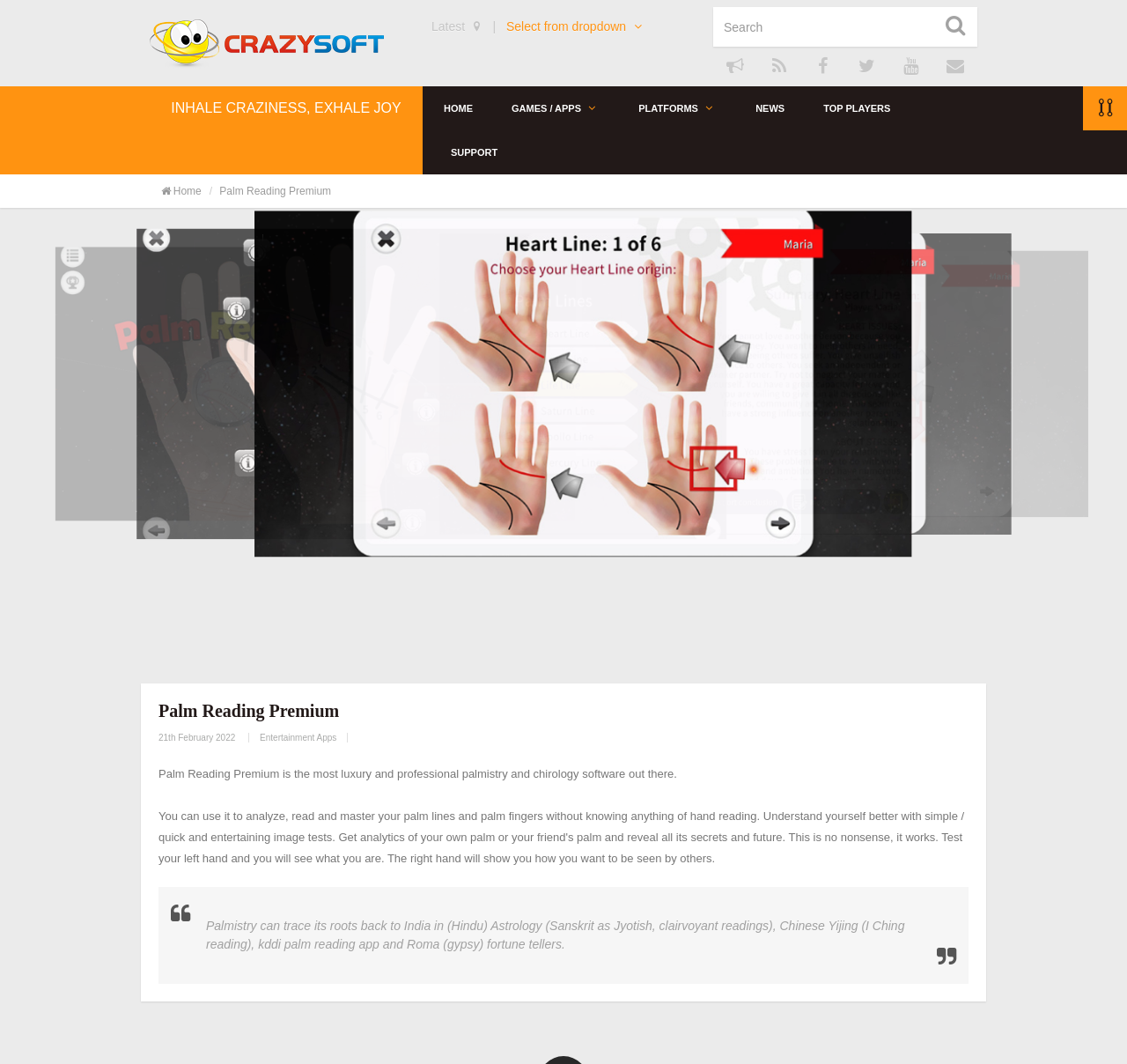Bounding box coordinates must be specified in the format (top-left x, top-left y, bottom-right x, bottom-right y). All values should be floating point numbers between 0 and 1. What are the bounding box coordinates of the UI element described as: CrazySoft Limited

[0.133, 0.018, 0.367, 0.065]